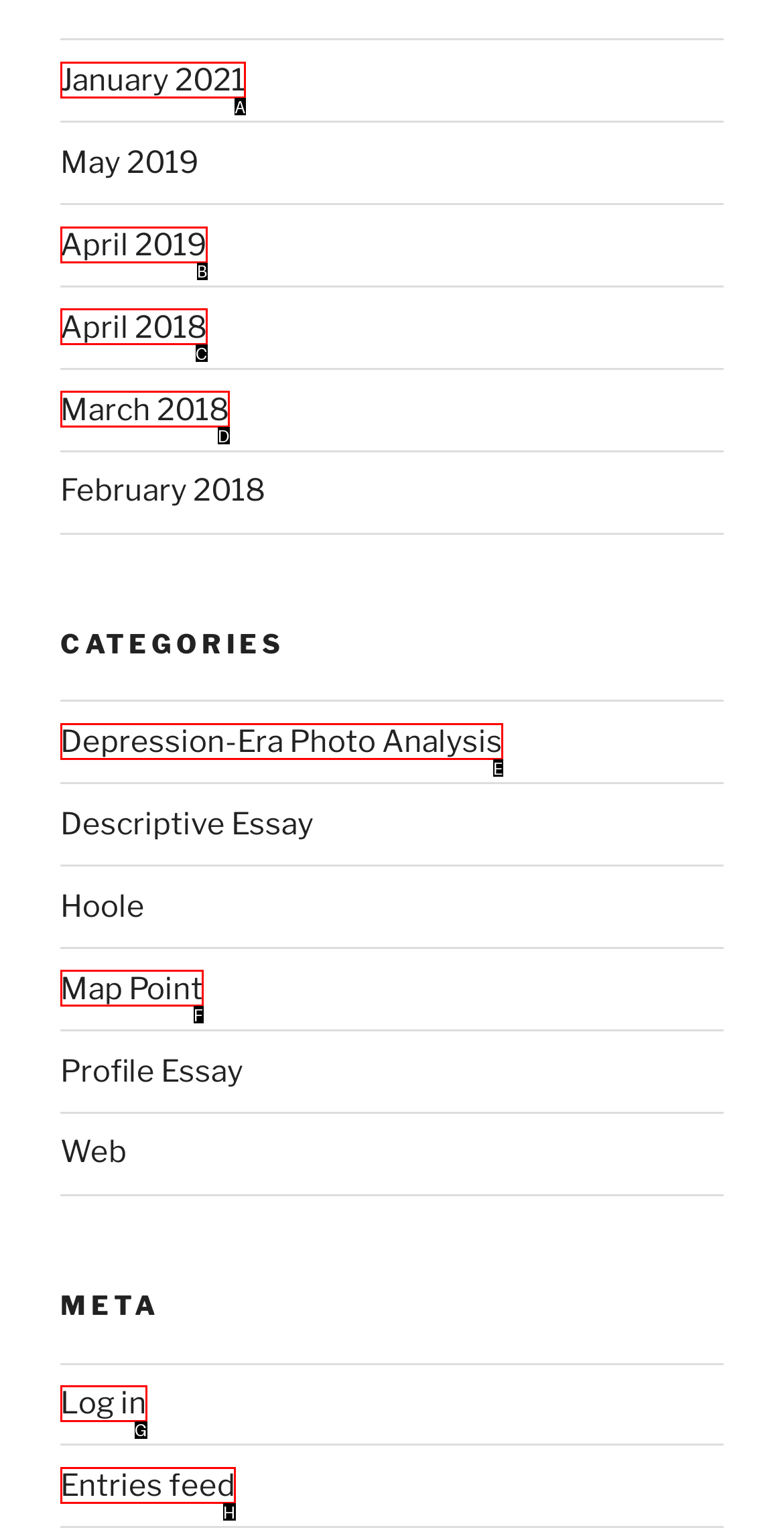Which HTML element matches the description: Depression-Era Photo Analysis?
Reply with the letter of the correct choice.

E